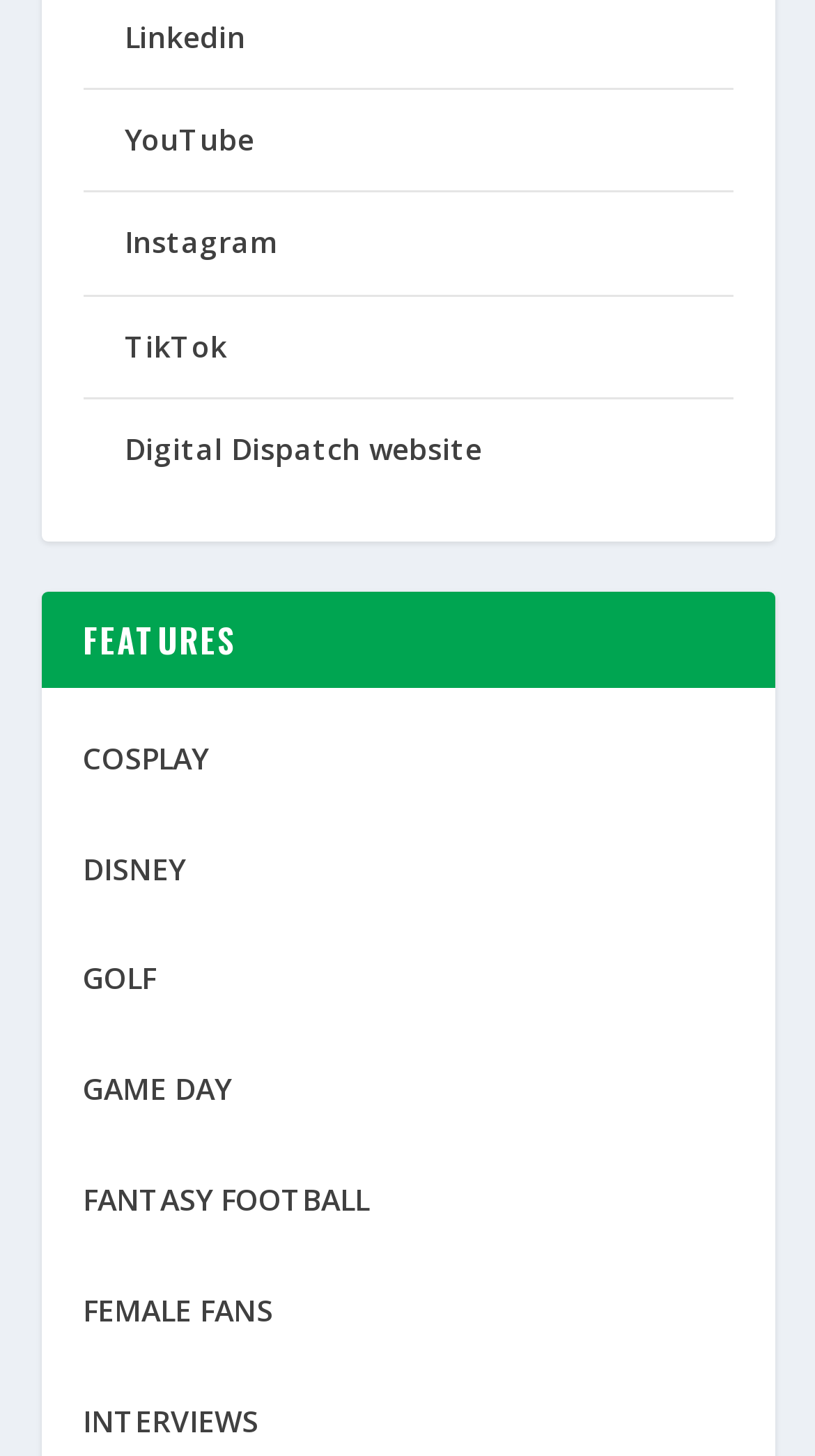What is the last link listed under 'FEATURES'?
Please respond to the question with as much detail as possible.

By examining the links below the 'FEATURES' heading, I found that the last link listed is 'INTERVIEWS', which is located at the bottom of the list.